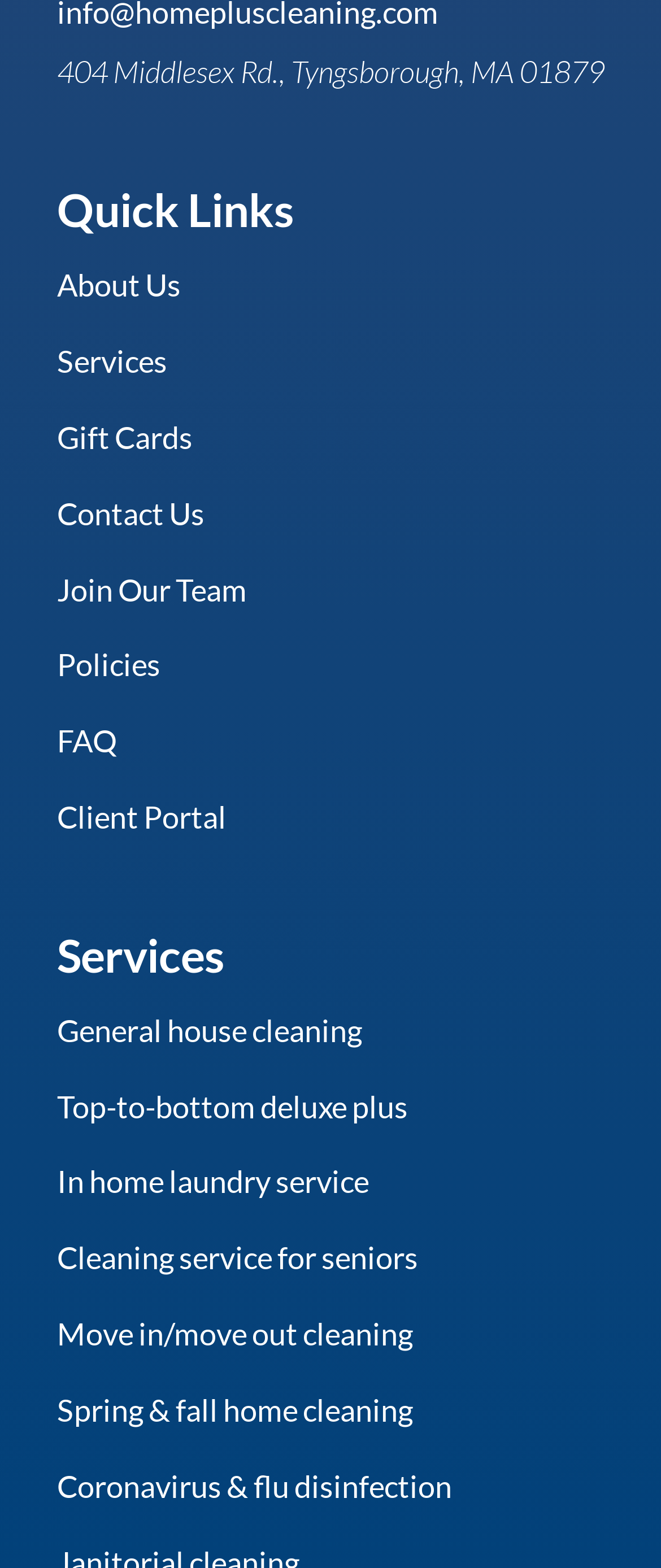Please give a succinct answer to the question in one word or phrase:
What is the last service listed?

Coronavirus & flu disinfection